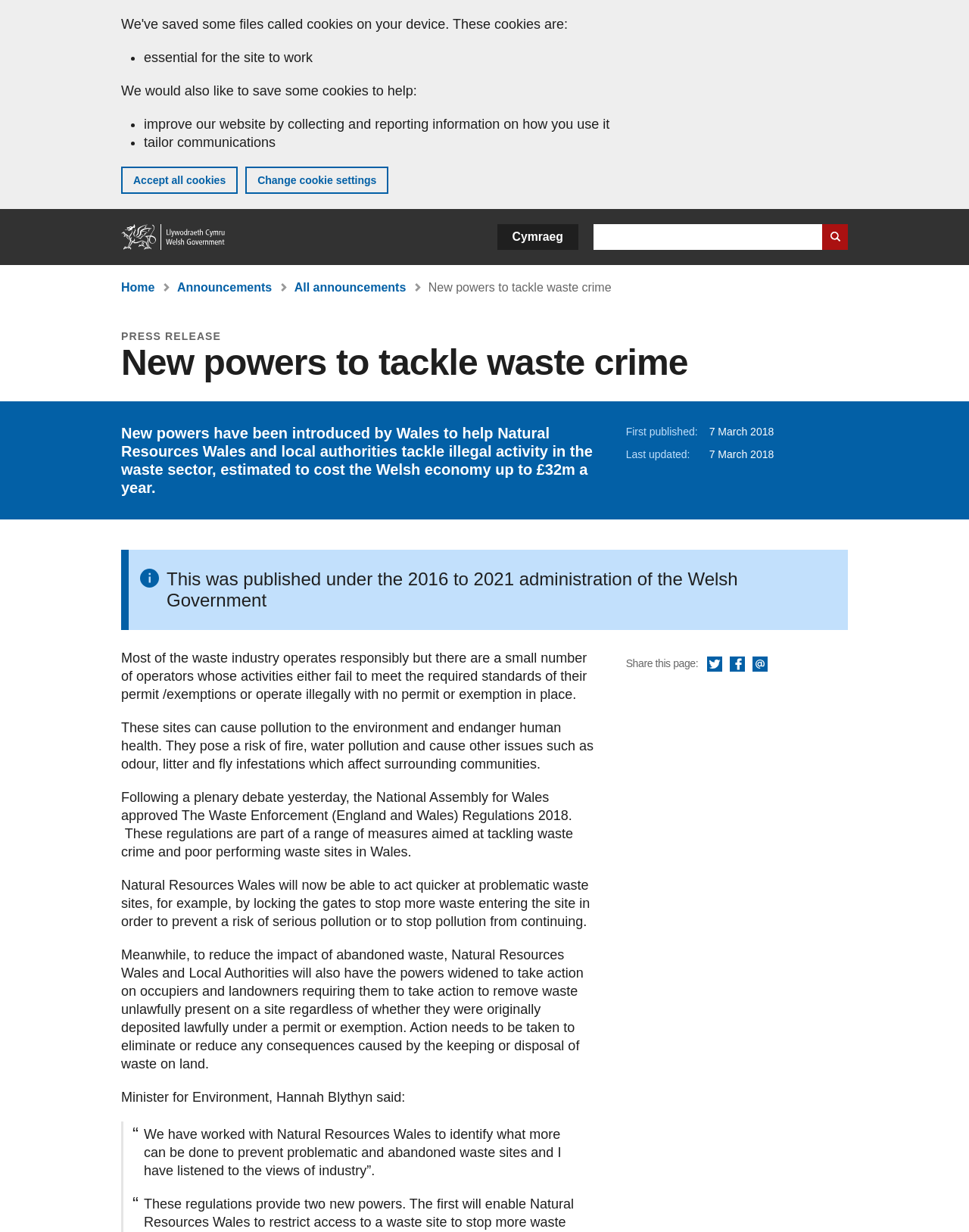Describe the webpage meticulously, covering all significant aspects.

The webpage is about a press release from the Welsh Government, specifically about new powers introduced to tackle waste crime in Wales. At the top of the page, there is a banner with a cookie policy notification, which includes a list of essential cookies and optional cookies for improving the website and tailoring communications. Below the banner, there is a navigation menu with links to the home page, a search bar, and a language selection option.

The main content of the page is divided into sections. The first section has a heading "New powers to tackle waste crime" and a brief summary of the press release. Below this, there is a section with details about the publication, including the date of publication and last update.

The main article is divided into paragraphs, which describe the issue of waste crime in Wales, the impact of illegal waste sites on the environment and human health, and the new powers given to Natural Resources Wales and local authorities to tackle this issue. The article also quotes the Minister for Environment, Hannah Blythyn, on the efforts to prevent problematic and abandoned waste sites.

At the bottom of the page, there are links to share the page on social media platforms, including Twitter, Facebook, and Email.